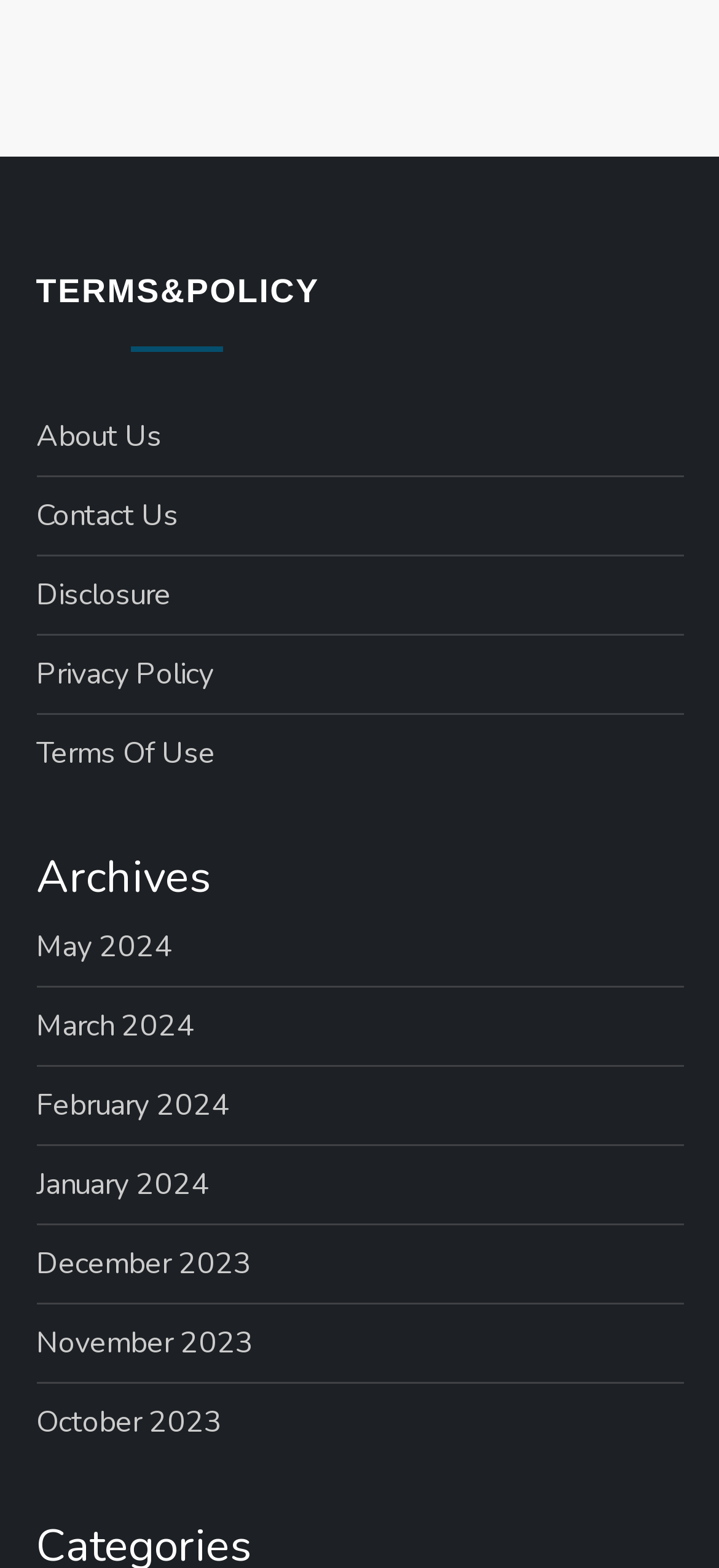Given the webpage screenshot and the description, determine the bounding box coordinates (top-left x, top-left y, bottom-right x, bottom-right y) that define the location of the UI element matching this description: Disclosure

[0.05, 0.363, 0.237, 0.396]